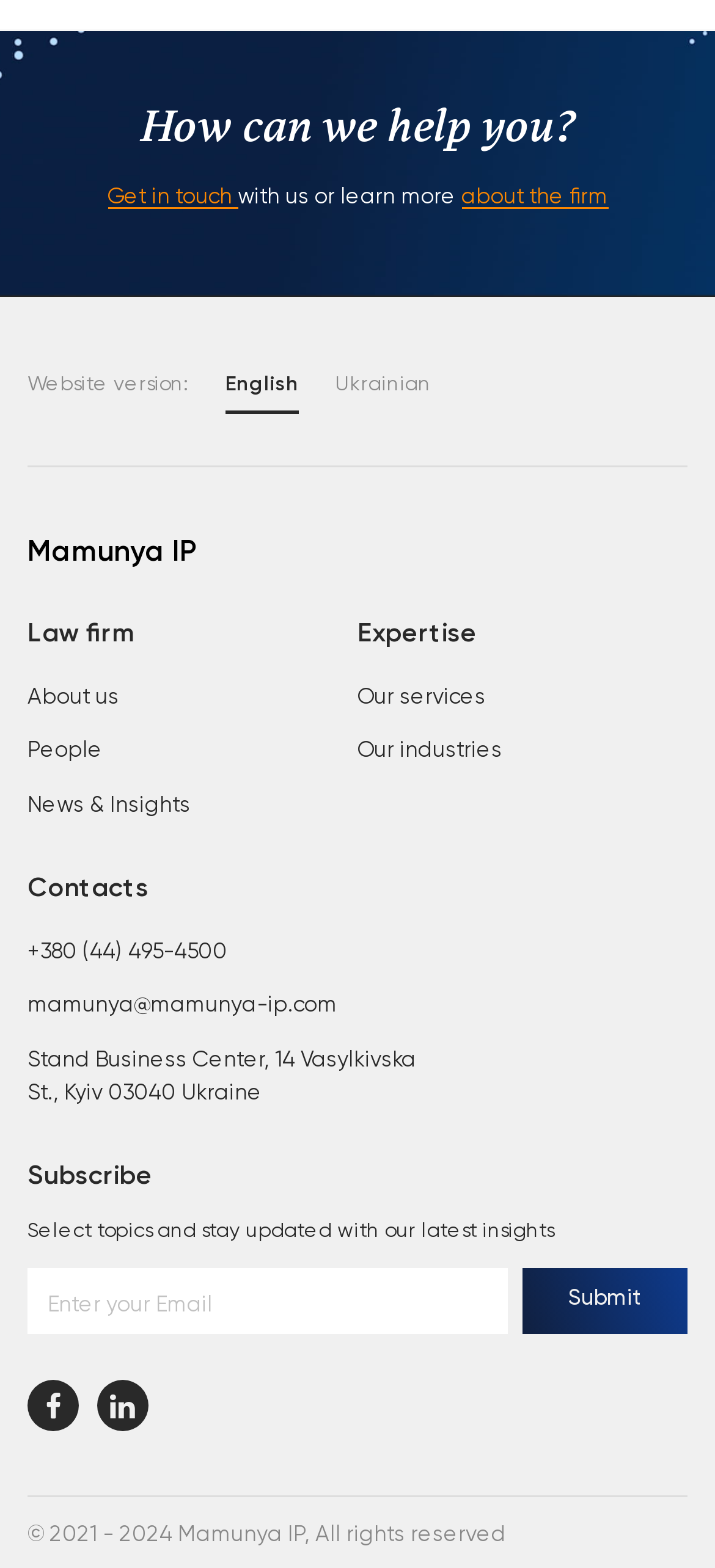Locate the bounding box coordinates of the clickable element to fulfill the following instruction: "Subscribe to the latest insights". Provide the coordinates as four float numbers between 0 and 1 in the format [left, top, right, bottom].

[0.731, 0.808, 0.962, 0.85]